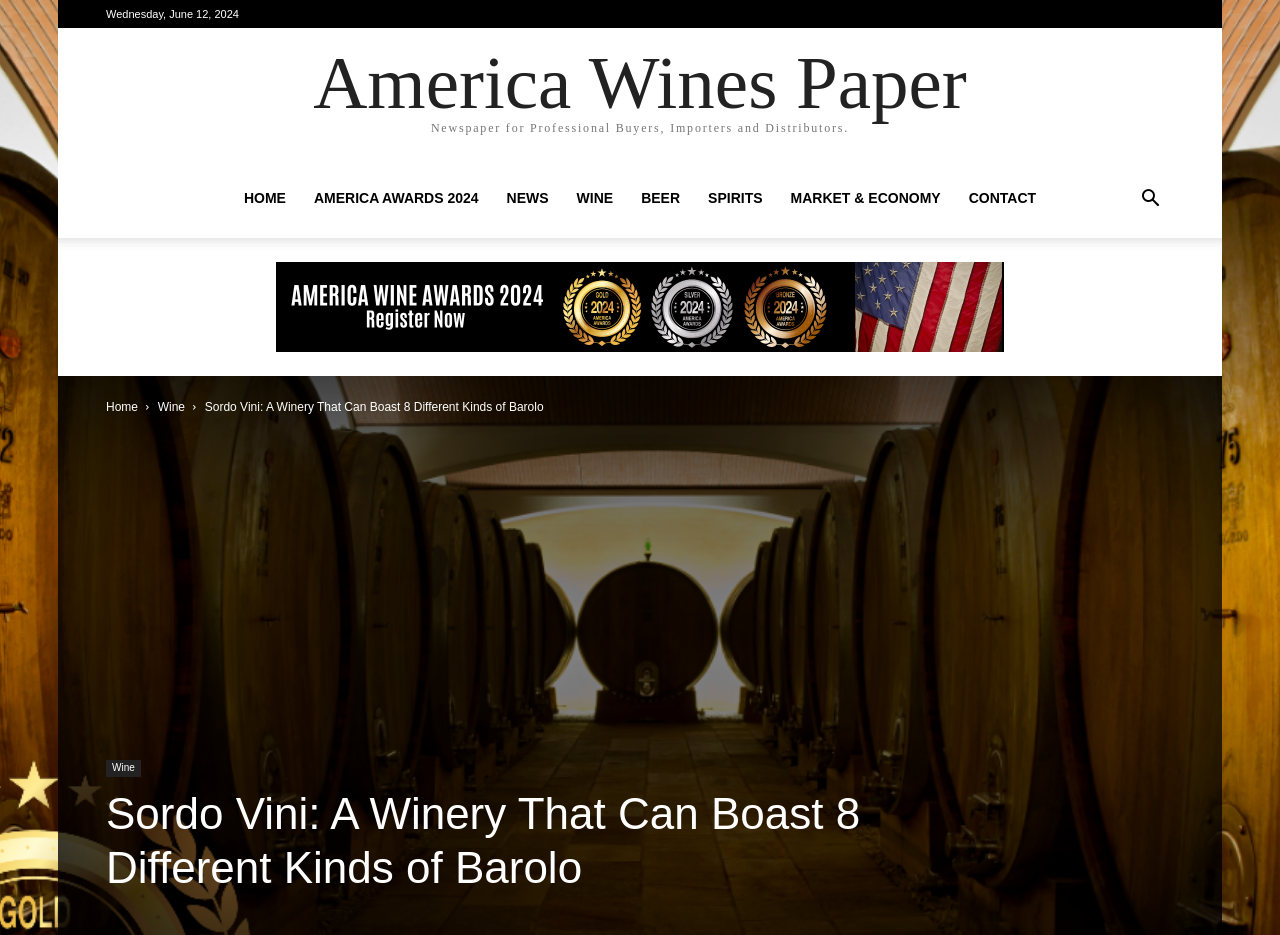What is the icon on the right side of the top navigation menu?
Give a thorough and detailed response to the question.

I found the icon by looking at the button element with the text '' at the right side of the top navigation menu.